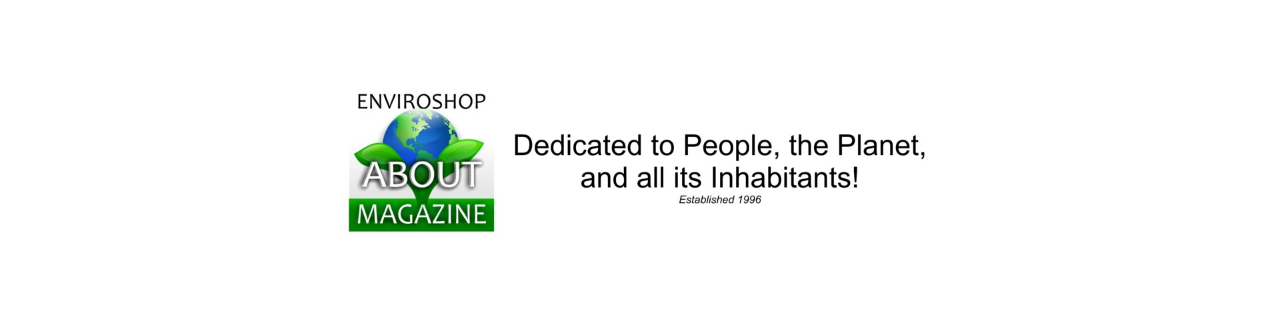What is the magazine's mission?
Answer with a single word or phrase by referring to the visual content.

Dedicated to People, the Planet, and all its Inhabitants!